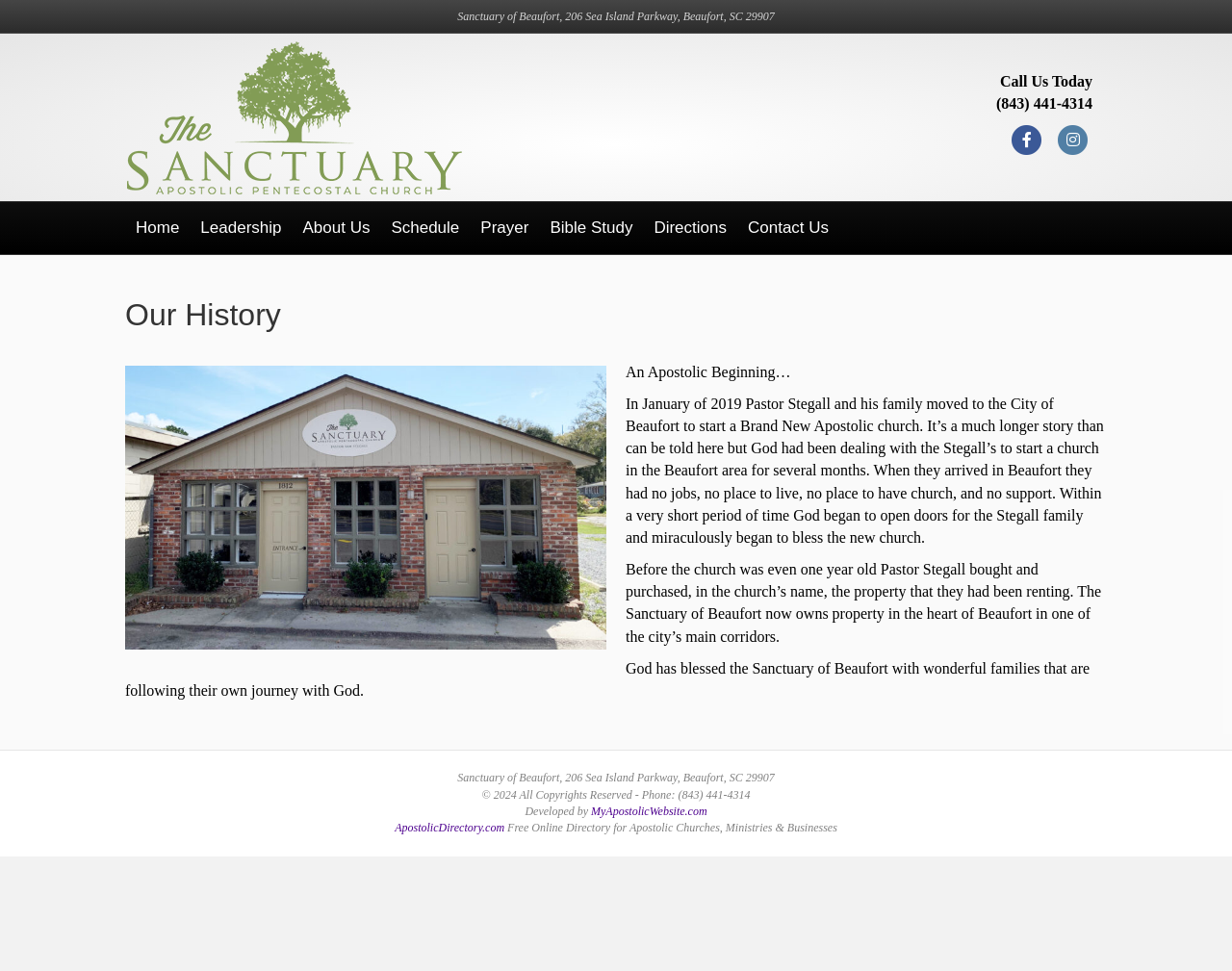With reference to the image, please provide a detailed answer to the following question: What is the phone number to call Sanctuary of Beaufort?

I found the phone number by looking at the link element that says 'Call Us Today' and then finding the adjacent link element that contains the phone number.